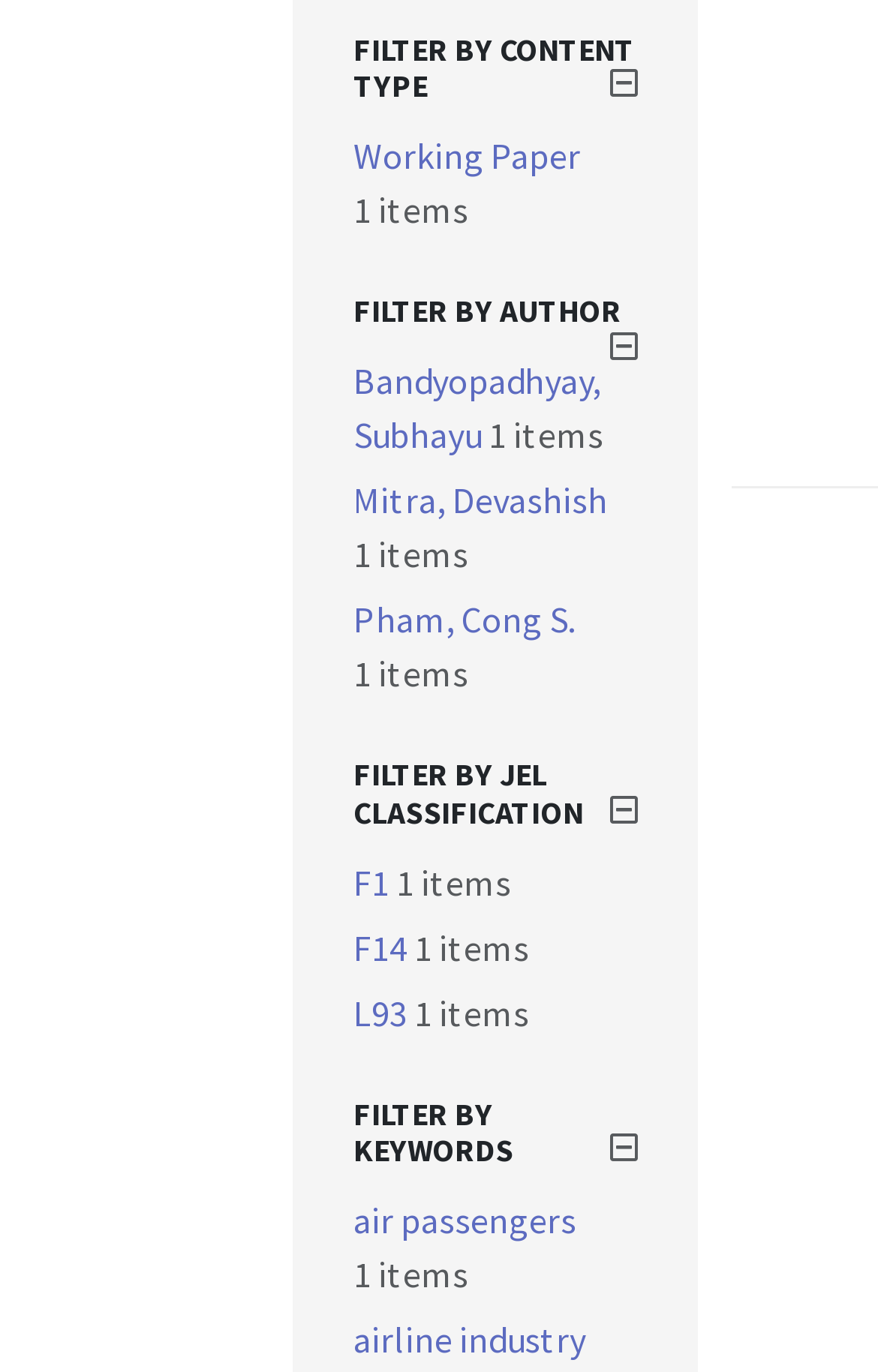What is the purpose of the webpage?
Provide a well-explained and detailed answer to the question.

Based on the webpage, I can see that it provides various filters such as content type, author, JEL classification, and keywords to narrow down research papers. Therefore, the purpose of the webpage is to facilitate the filtering of research papers.